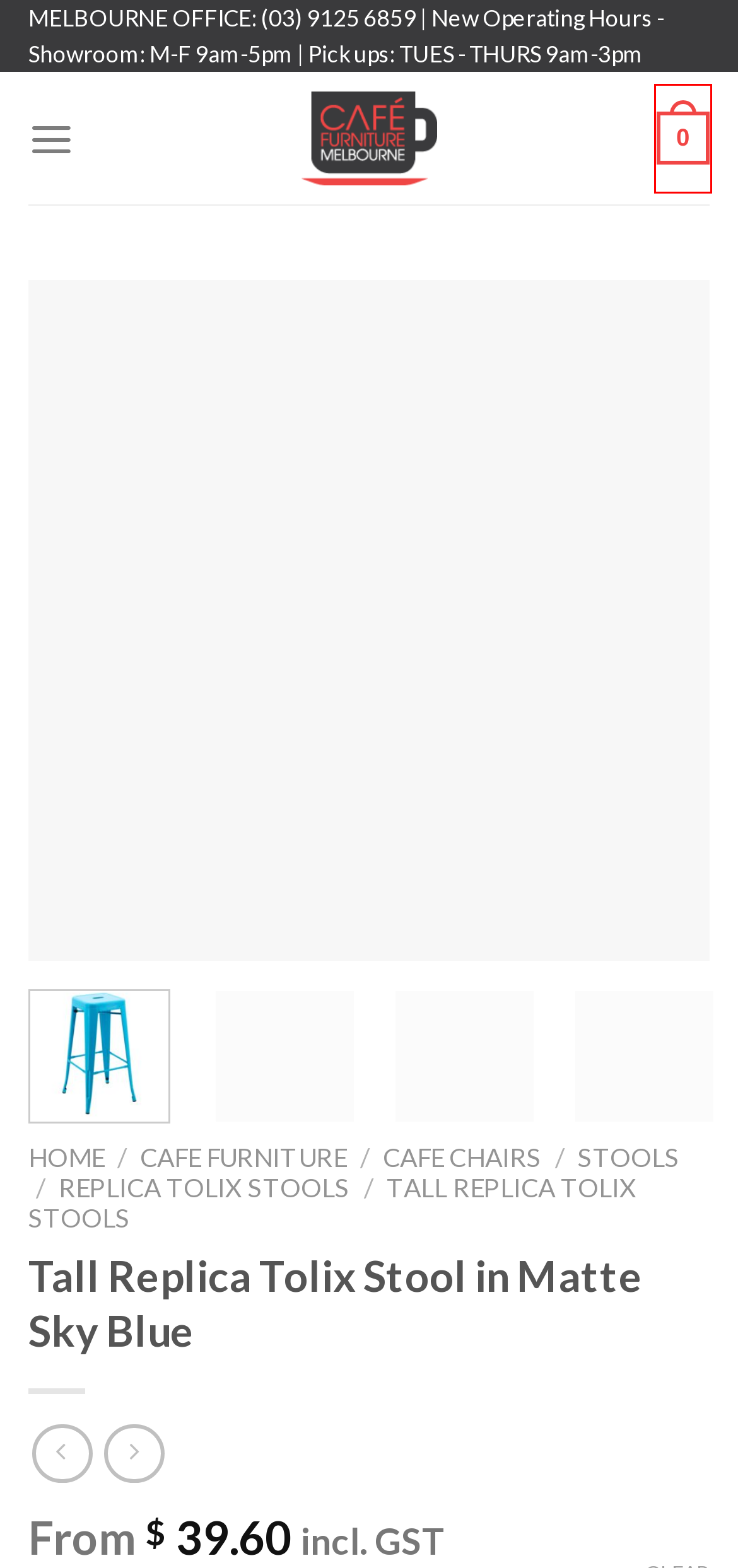A screenshot of a webpage is given, featuring a red bounding box around a UI element. Please choose the webpage description that best aligns with the new webpage after clicking the element in the bounding box. These are the descriptions:
A. Cafe Furniture Melbourne | Cafe Chairs, Tables, & Furniture.
B. Cafe Furniture | Cafe Furniture Melbourne
C. Seasonal Christmas Menus | Cafe Furniture Melbourne
D. Cart | Cafe Furniture Melbourne
E. Stools | Cafe Furniture Melbourne
F. Replica Tolix Stools | Cafe Furniture Melbourne
G. Tall Replica Tolix Stools | Cafe Furniture Melbourne
H. Cafe Chairs | Cafe Furniture Melbourne

D